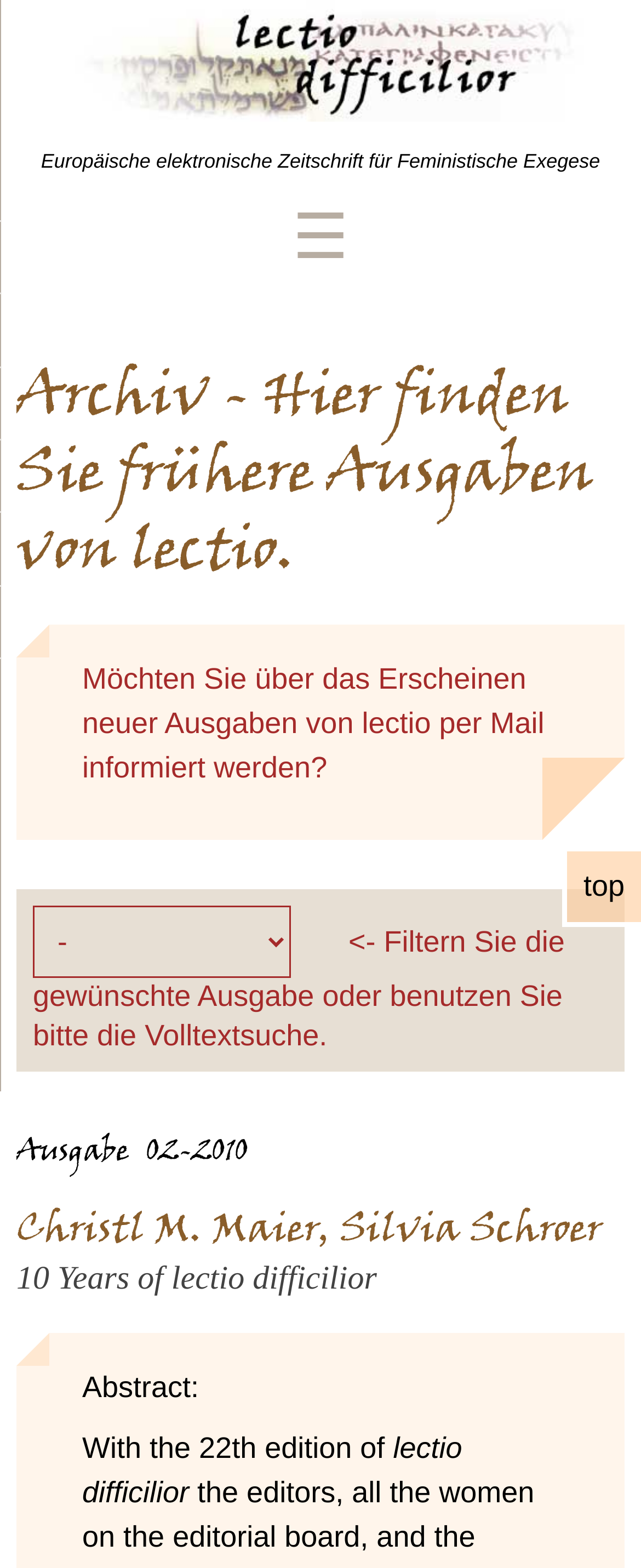What is the purpose of the 'Archiv' section?
Provide a thorough and detailed answer to the question.

I found the answer by reading the heading element 'Archiv - Hier finden Sie frühere Ausgaben von lectio.' which suggests that the purpose of the 'Archiv' section is to provide access to earlier editions of the journal.